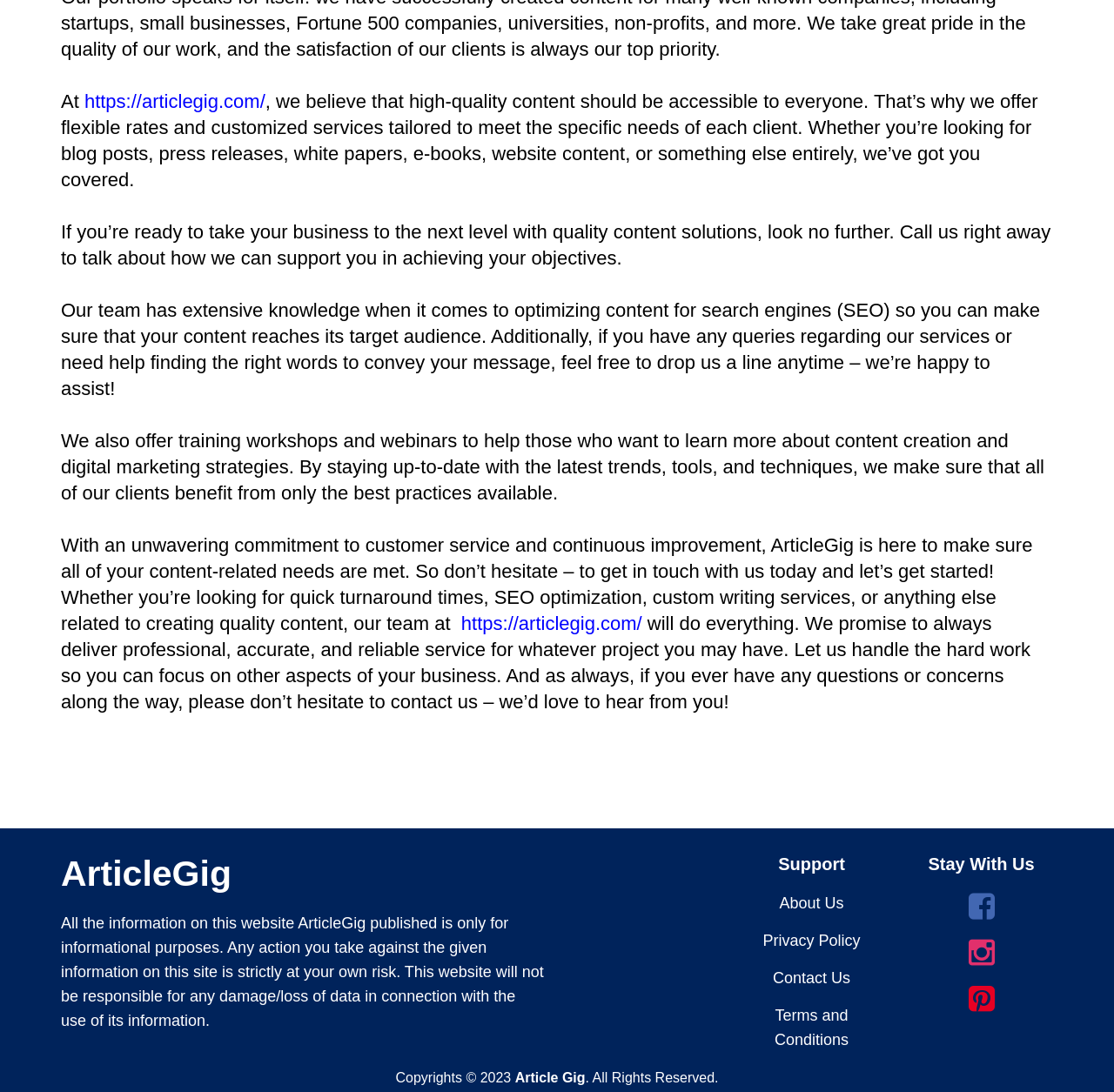Please find the bounding box coordinates in the format (top-left x, top-left y, bottom-right x, bottom-right y) for the given element description. Ensure the coordinates are floating point numbers between 0 and 1. Description: Terms and Conditions

[0.695, 0.922, 0.762, 0.96]